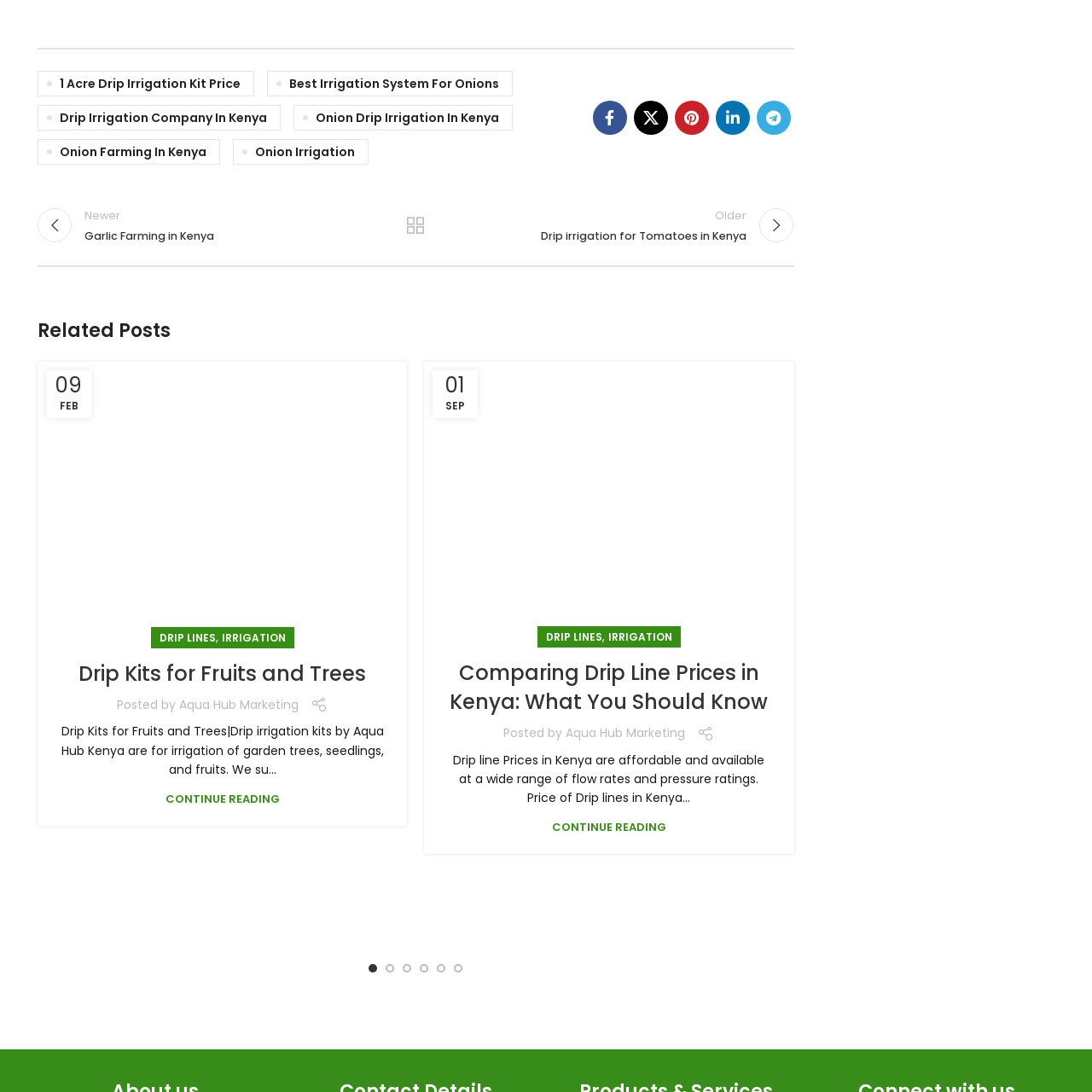What company is discussed in the article?
Look at the area highlighted by the red bounding box and answer the question in detail, drawing from the specifics shown in the image.

The company discussed in the article is Aqua Hub Kenya, as mentioned in the caption, which provides drip irrigation solutions for effective irrigation methods in farming, specifically for cultivating garden trees, seedlings, and various fruits.